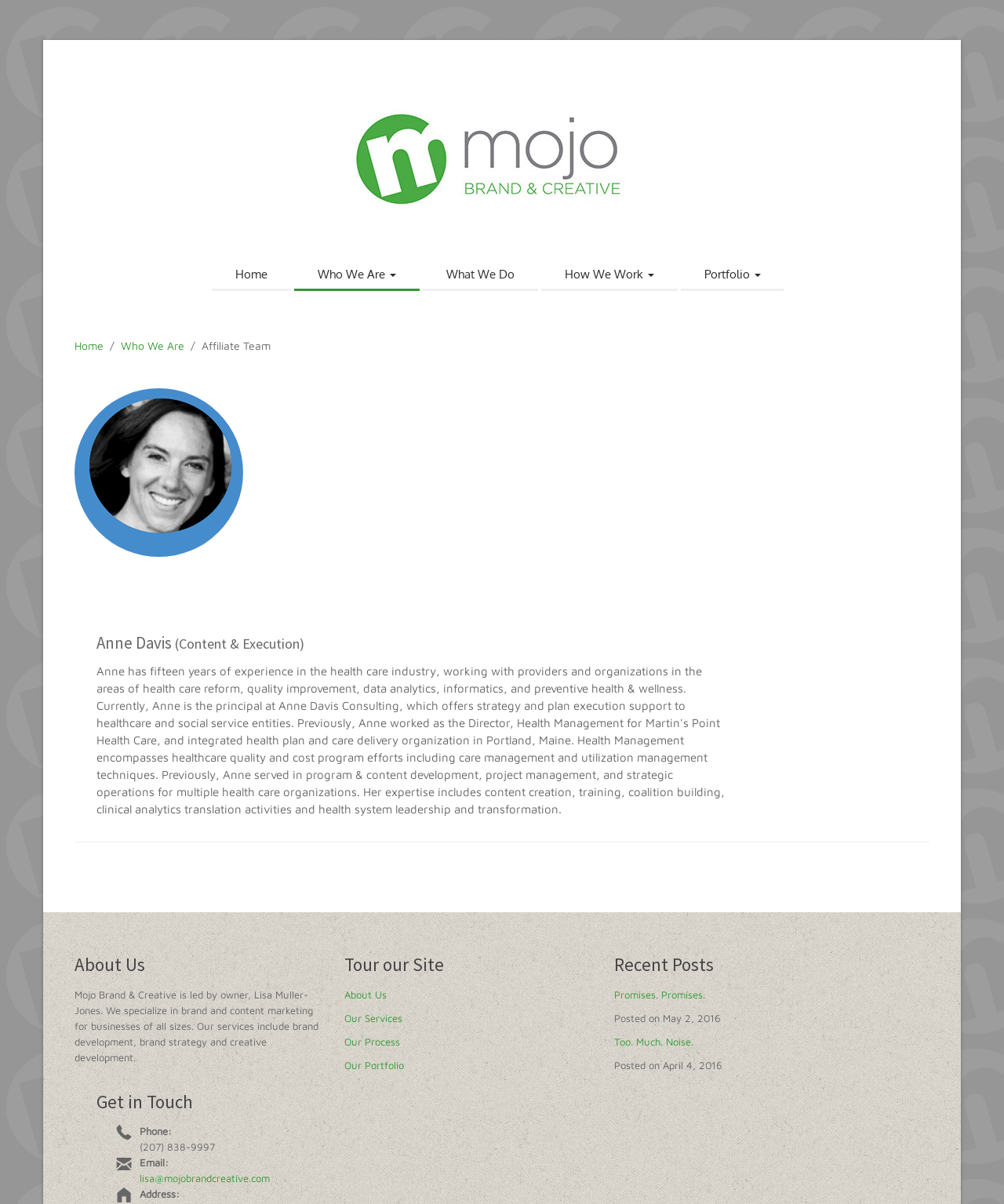Identify the bounding box of the UI element described as follows: "Who We Are". Provide the coordinates as four float numbers in the range of 0 to 1 [left, top, right, bottom].

[0.293, 0.216, 0.418, 0.242]